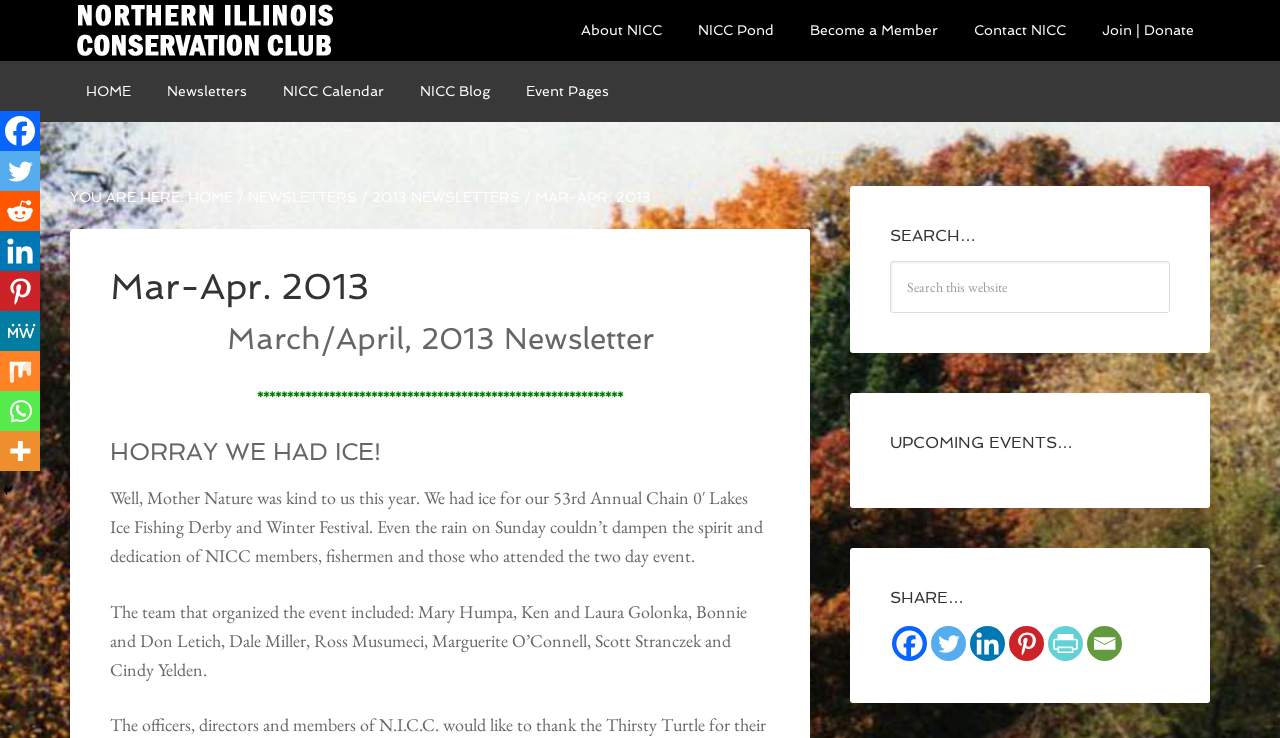Locate the bounding box of the UI element based on this description: "Become a Member". Provide four float numbers between 0 and 1 as [left, top, right, bottom].

[0.62, 0.0, 0.745, 0.083]